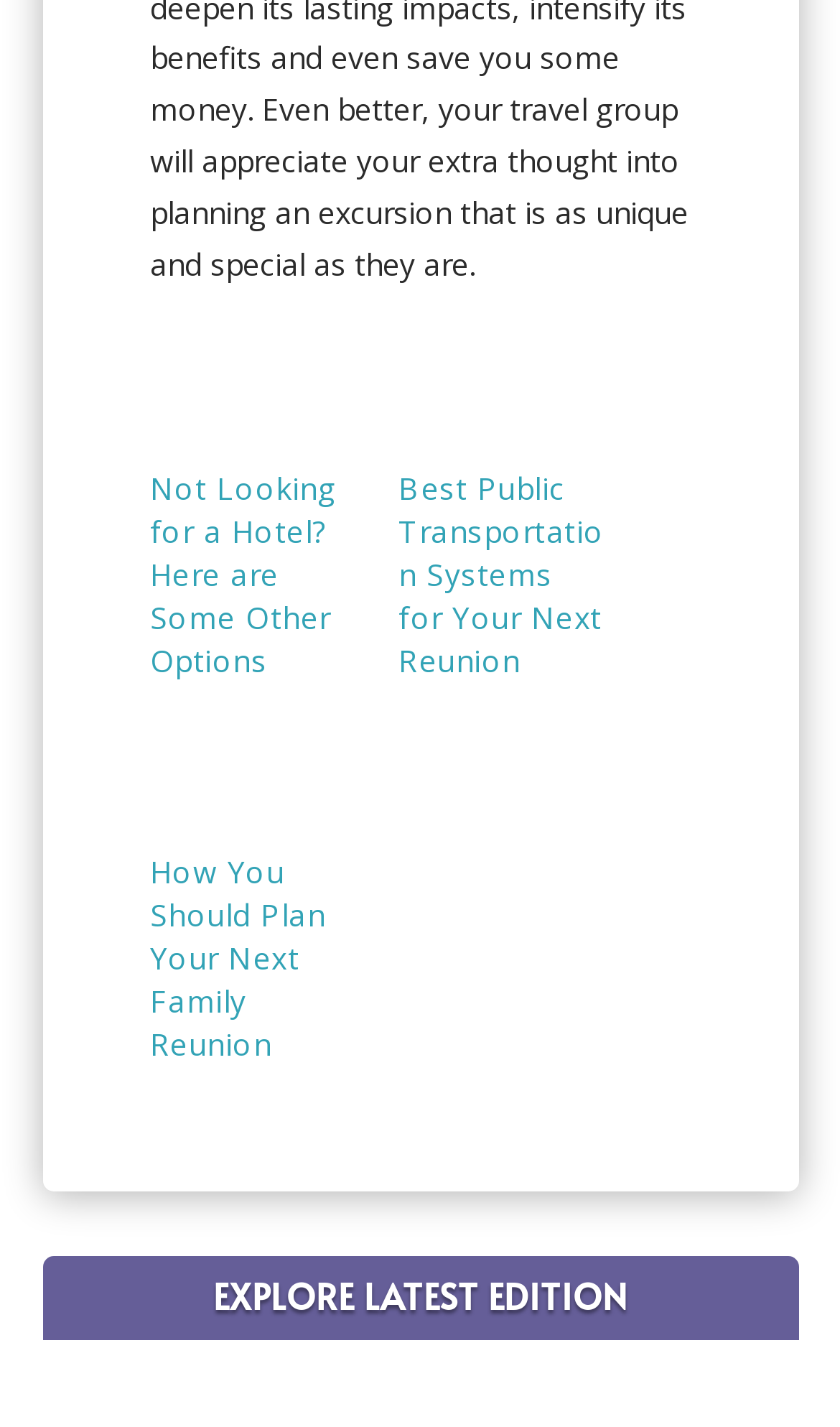Respond with a single word or phrase:
What is the topic of the first link?

Rental beach home